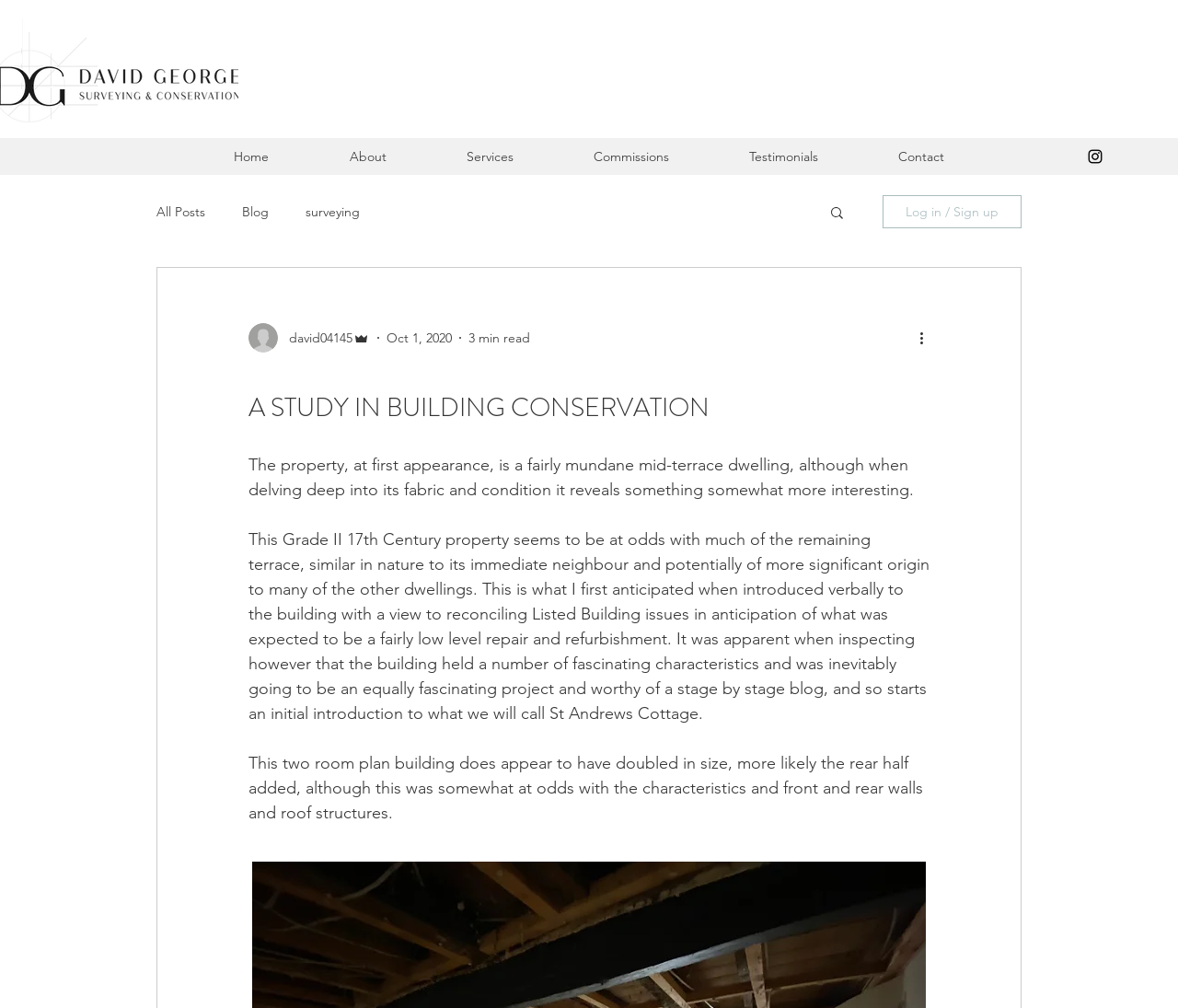Using floating point numbers between 0 and 1, provide the bounding box coordinates in the format (top-left x, top-left y, bottom-right x, bottom-right y). Locate the UI element described here: aria-label="Share via Facebook"

[0.778, 0.324, 0.797, 0.346]